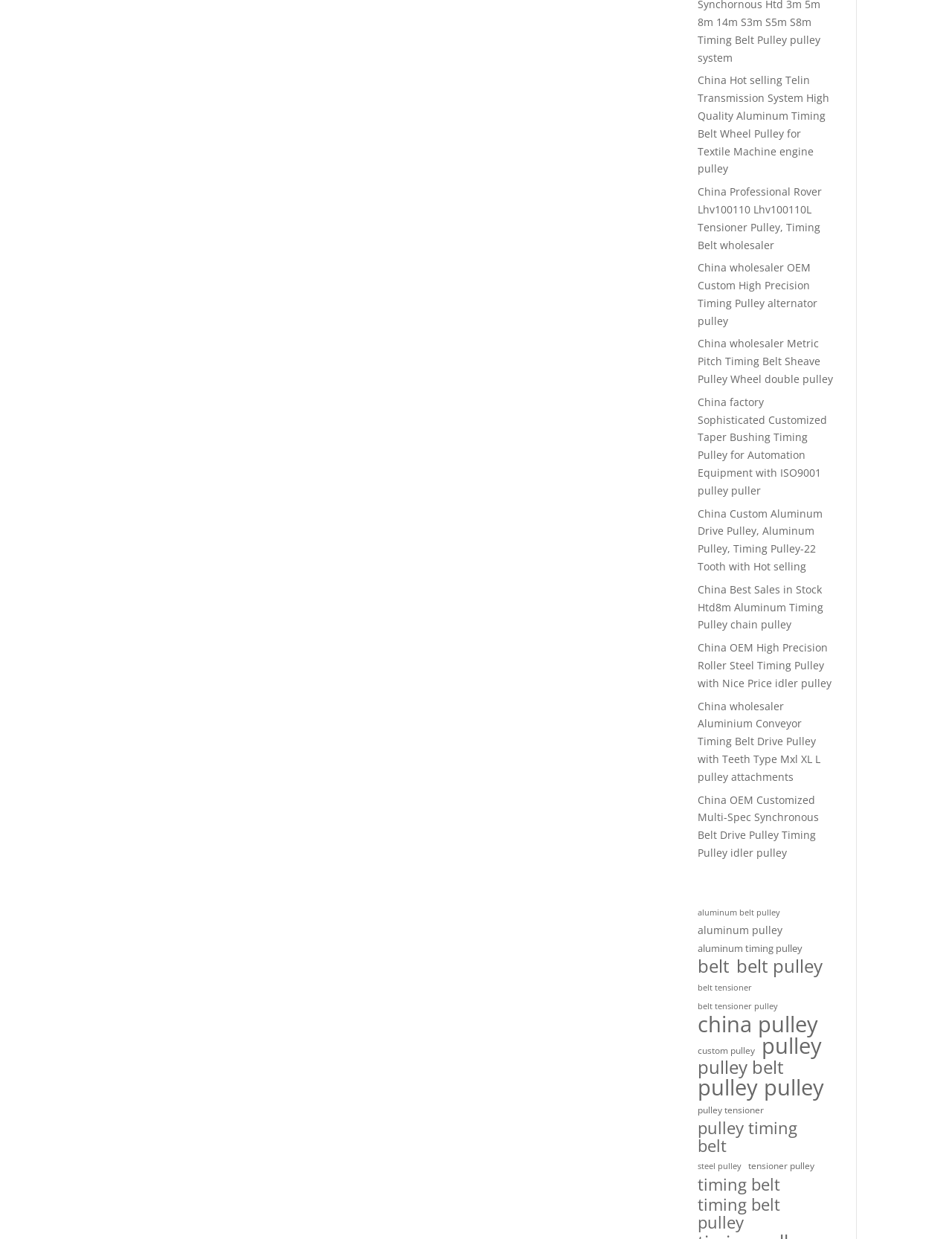Is there a category for custom pulleys?
Please utilize the information in the image to give a detailed response to the question.

Yes, there is a category for custom pulleys, as indicated by the link 'custom pulley (43 items)'.